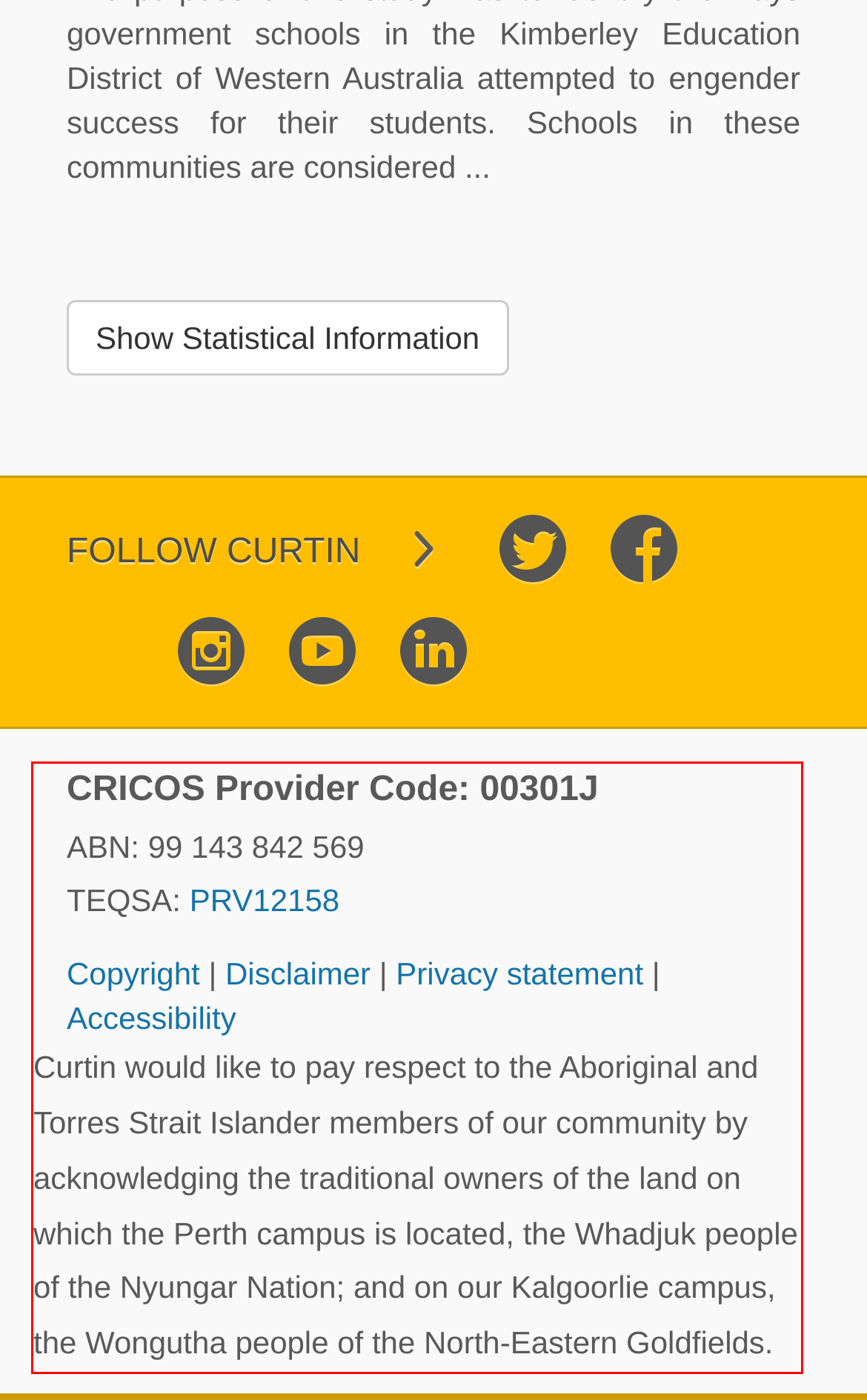You have a screenshot of a webpage, and there is a red bounding box around a UI element. Utilize OCR to extract the text within this red bounding box.

Curtin would like to pay respect to the Aboriginal and Torres Strait Islander members of our community by acknowledging the traditional owners of the land on which the Perth campus is located, the Whadjuk people of the Nyungar Nation; and on our Kalgoorlie campus, the Wongutha people of the North-Eastern Goldfields.